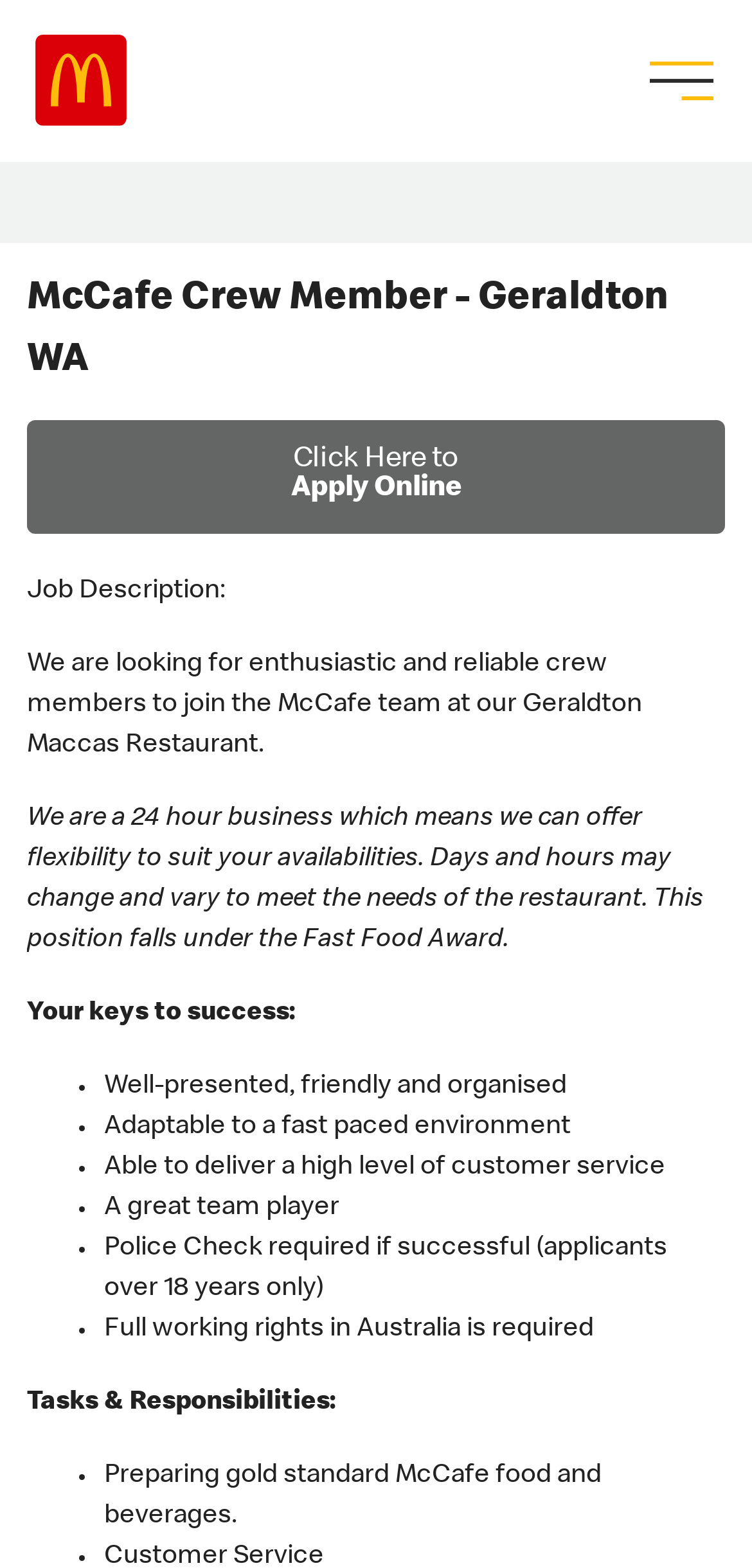Generate a thorough description of the webpage.

This webpage is a job posting for a McCafe Crew Member position at McDonald's in Geraldton, Western Australia. At the top left corner, there is a McDonald's Arch Logo image, and next to it, a menu button is located. Below the logo, there are several links to different sections of the website, including "Careers Home", "Learn about Training", "Mission & Values", "FAQ's", "Corporate Careers", and "Search Restaurant Jobs".

The main content of the page starts with a heading "McCafe Crew Member - Geraldton WA" followed by a "Click Here to Apply Online" link. Below the heading, there is a job description section that outlines the responsibilities and requirements of the position. The job description is divided into several paragraphs, including an introduction to the role, the flexibility of the job, and the award under which the position falls.

The "Your keys to success" section lists the essential qualities and skills required for the job, including being well-presented, friendly, and organized, adaptable to a fast-paced environment, able to deliver high-level customer service, and a great team player. Additionally, the section mentions that a police check is required if successful, and full working rights in Australia are necessary.

Further down the page, there is a "Tasks & Responsibilities" section that outlines the specific duties of the job, including preparing gold standard McCafe food and beverages. Overall, the webpage provides detailed information about the job requirements, responsibilities, and application process for the McCafe Crew Member position at McDonald's in Geraldton, Western Australia.